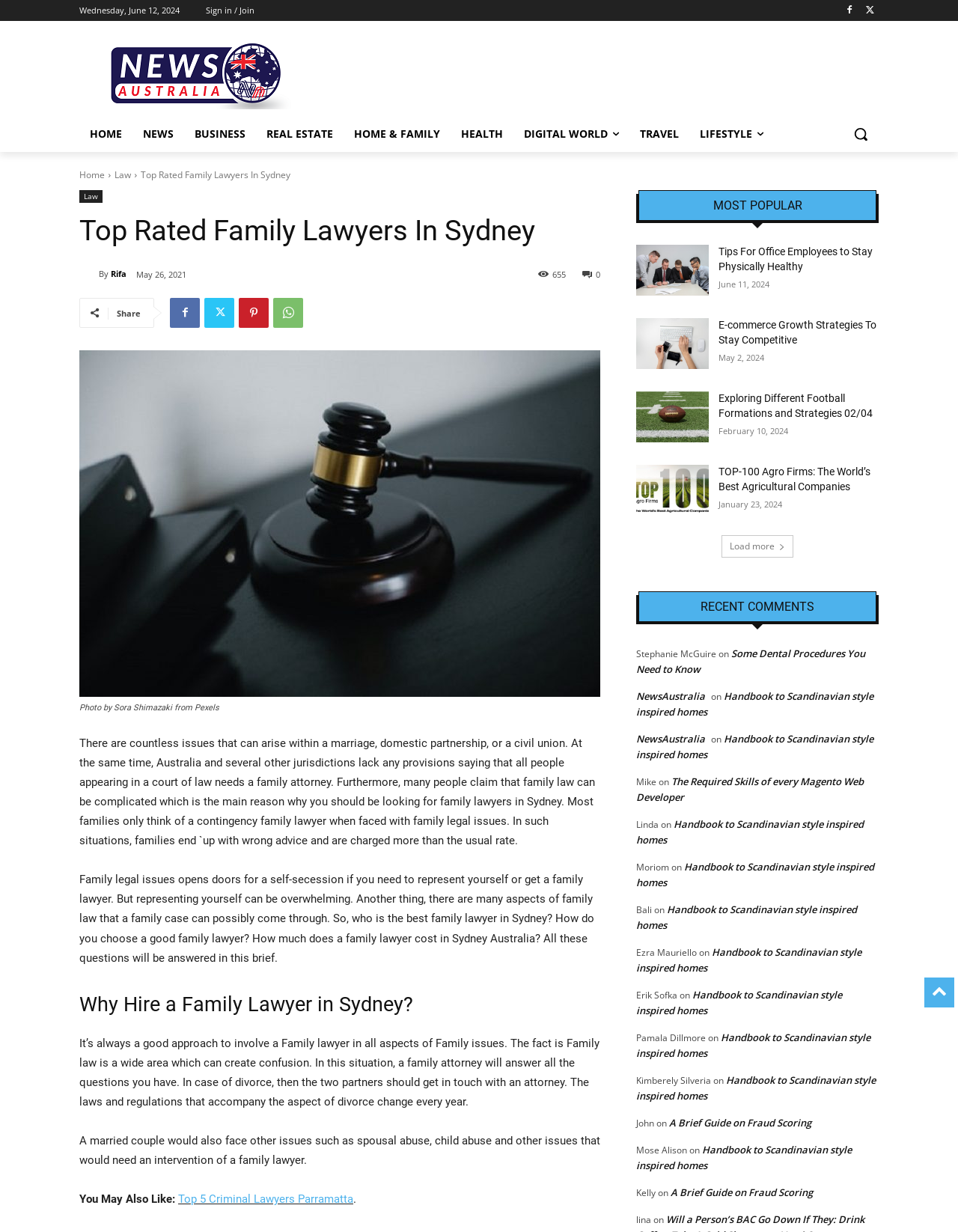Find the bounding box coordinates for the element that must be clicked to complete the instruction: "View 'Top 5 Criminal Lawyers Parramatta'". The coordinates should be four float numbers between 0 and 1, indicated as [left, top, right, bottom].

[0.186, 0.968, 0.369, 0.979]